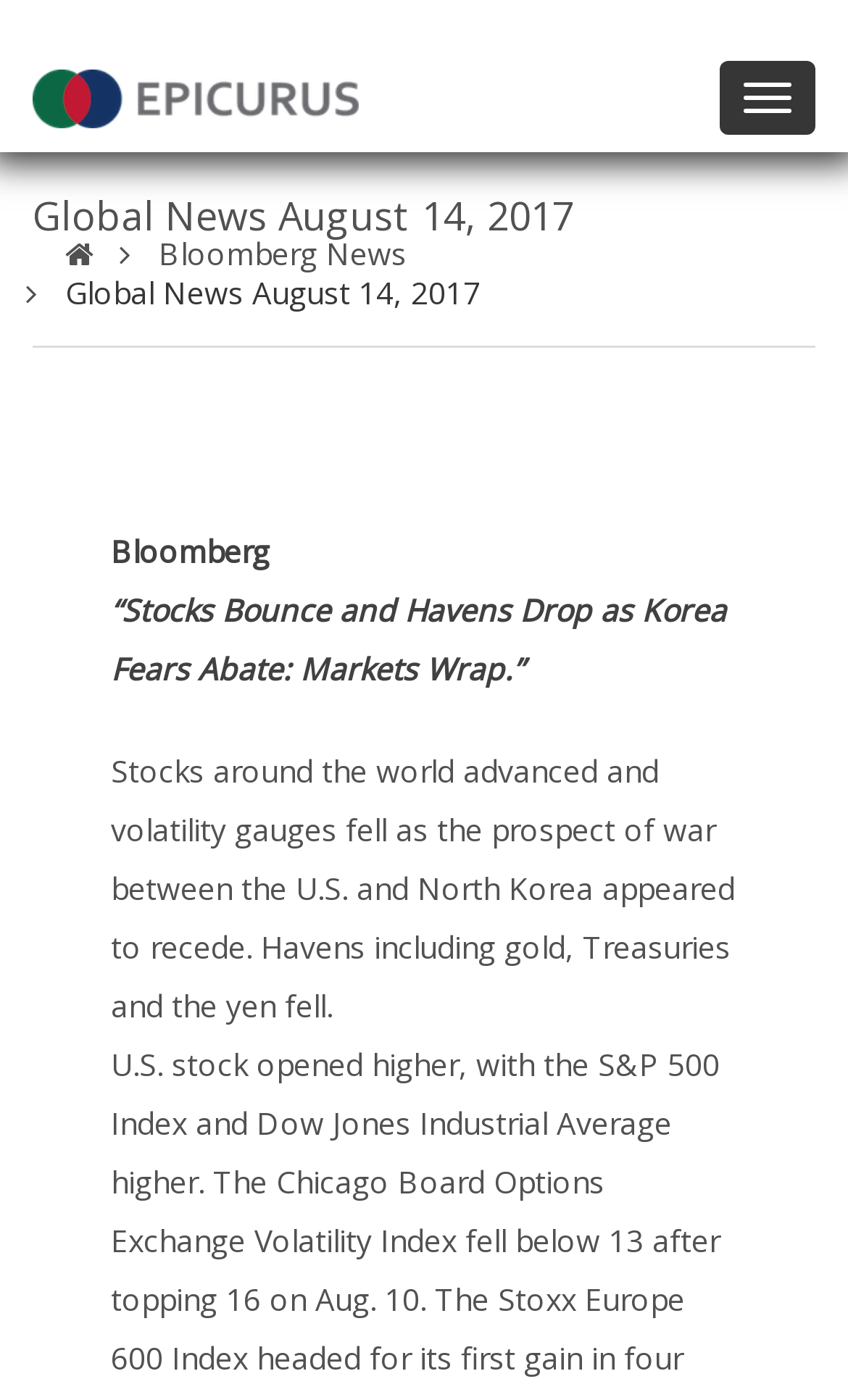Identify the bounding box for the UI element that is described as follows: "alt="Epicurus"".

[0.038, 0.05, 0.423, 0.091]